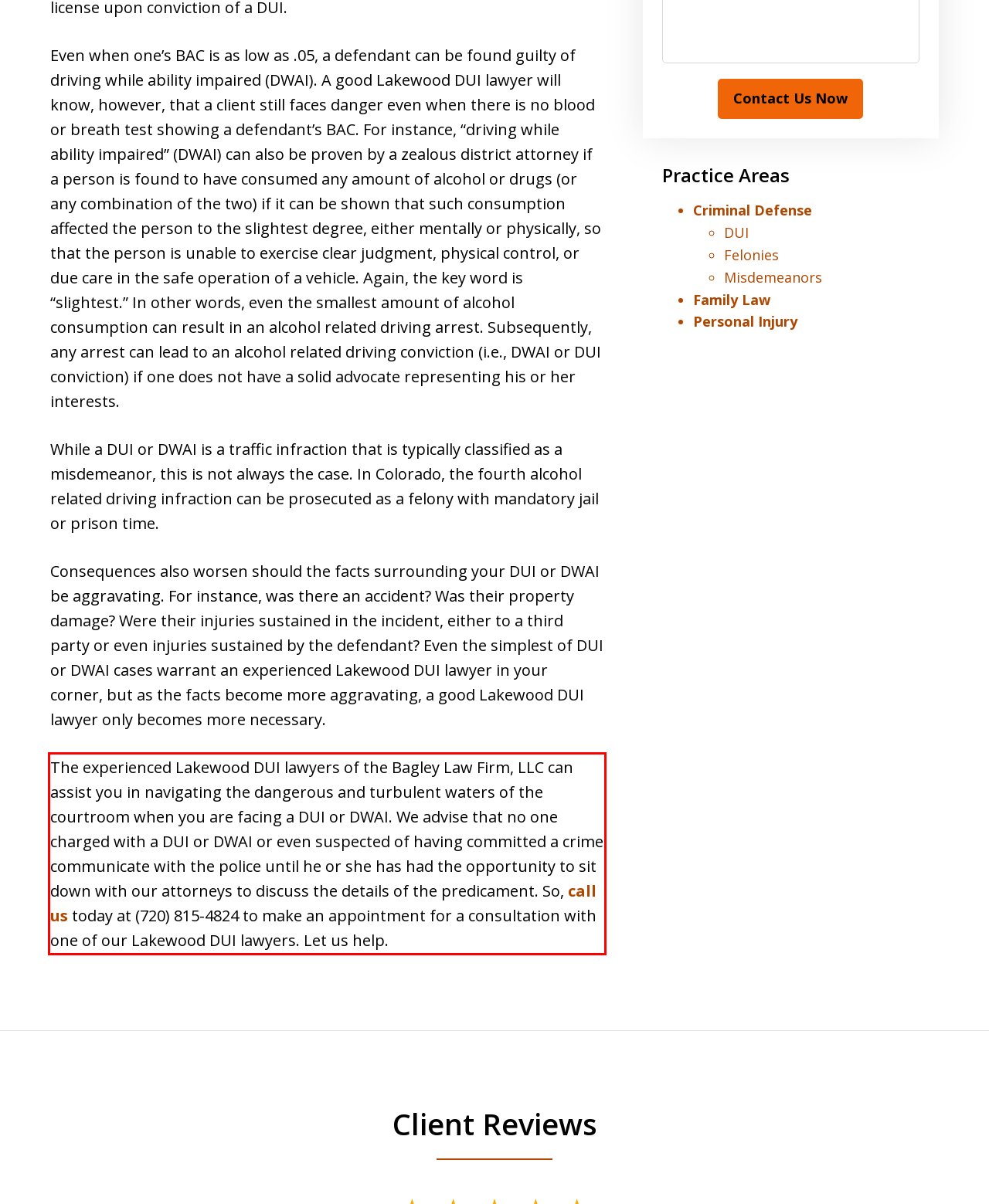Using the provided webpage screenshot, recognize the text content in the area marked by the red bounding box.

The experienced Lakewood DUI lawyers of the Bagley Law Firm, LLC can assist you in navigating the dangerous and turbulent waters of the courtroom when you are facing a DUI or DWAI. We advise that no one charged with a DUI or DWAI or even suspected of having committed a crime communicate with the police until he or she has had the opportunity to sit down with our attorneys to discuss the details of the predicament. So, call us today at (720) 815-4824 to make an appointment for a consultation with one of our Lakewood DUI lawyers. Let us help.